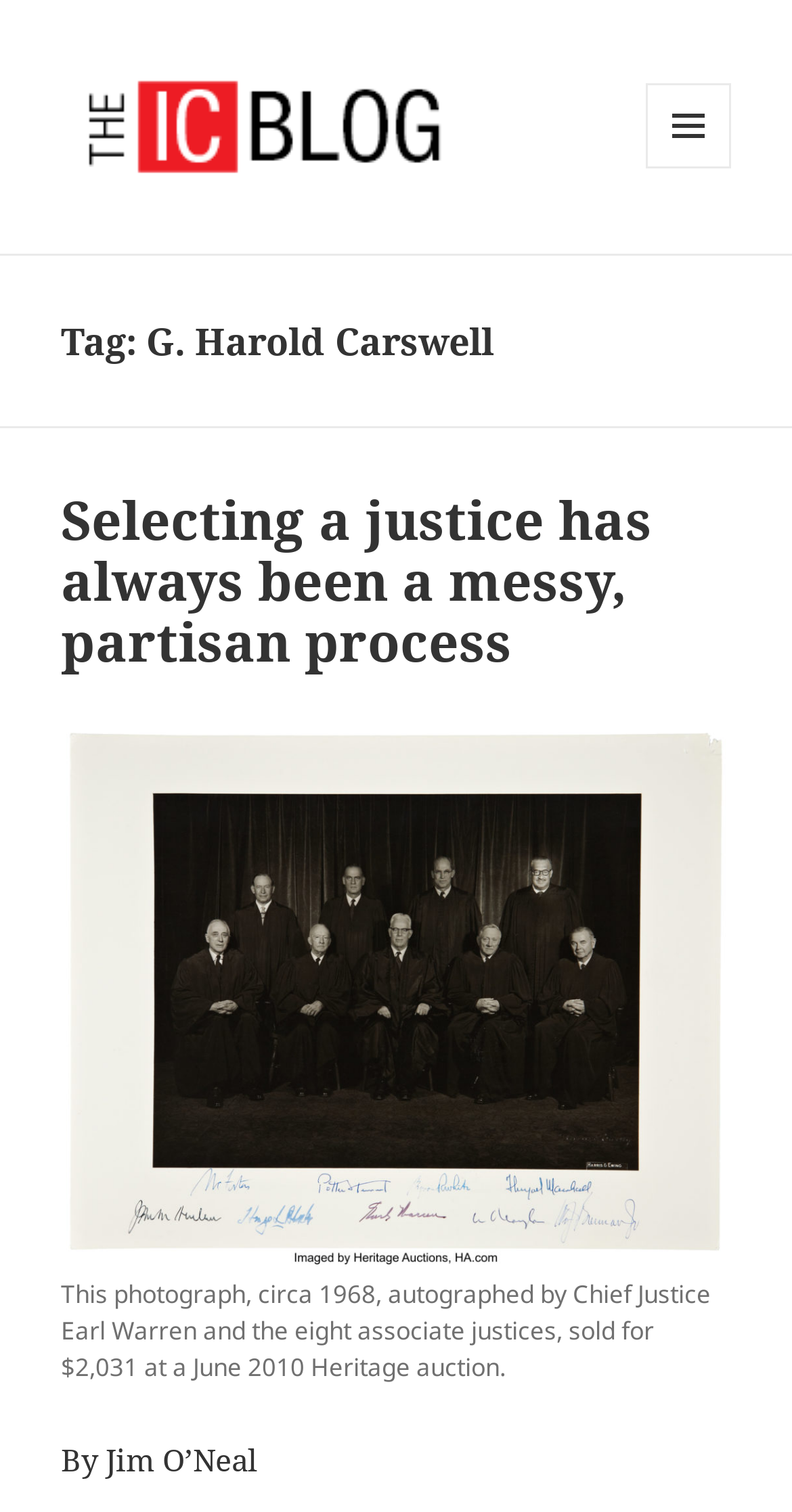Answer the question below using just one word or a short phrase: 
What is the price of the photograph at the Heritage auction?

$2,031